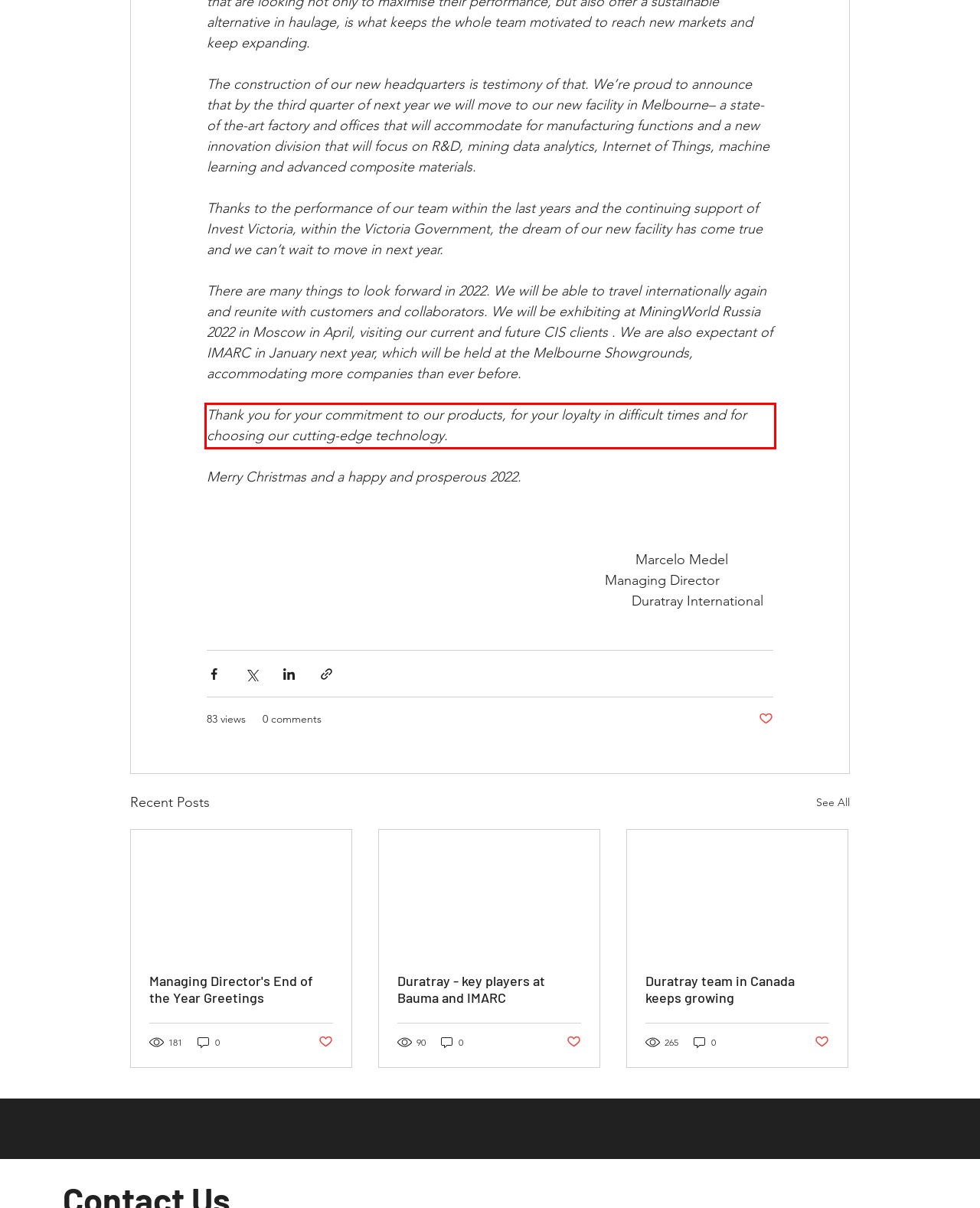Analyze the webpage screenshot and use OCR to recognize the text content in the red bounding box.

Thank you for your commitment to our products, for your loyalty in difficult times and for choosing our cutting-edge technology.